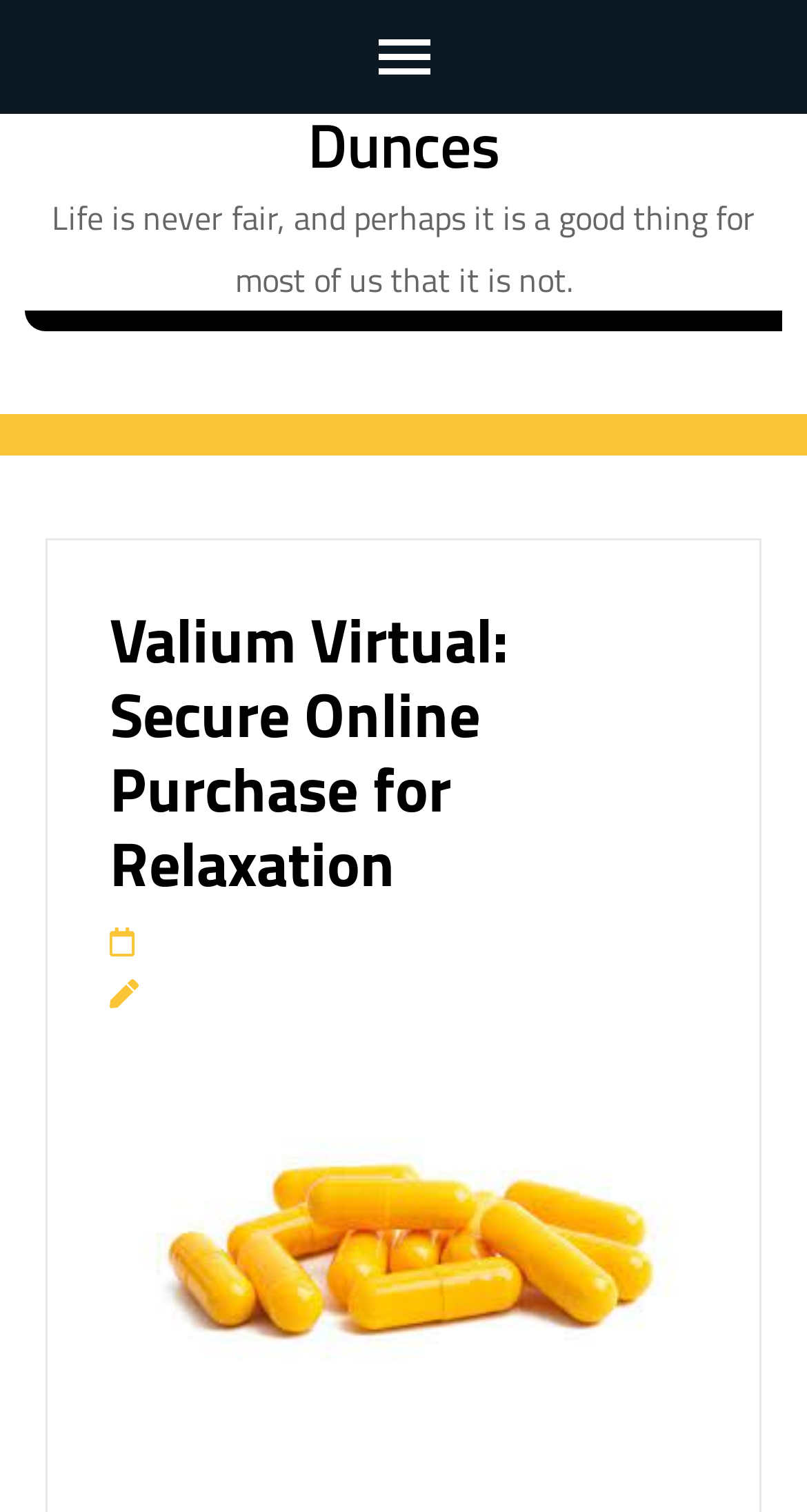Predict the bounding box coordinates for the UI element described as: "Dunces". The coordinates should be four float numbers between 0 and 1, presented as [left, top, right, bottom].

[0.381, 0.064, 0.619, 0.127]